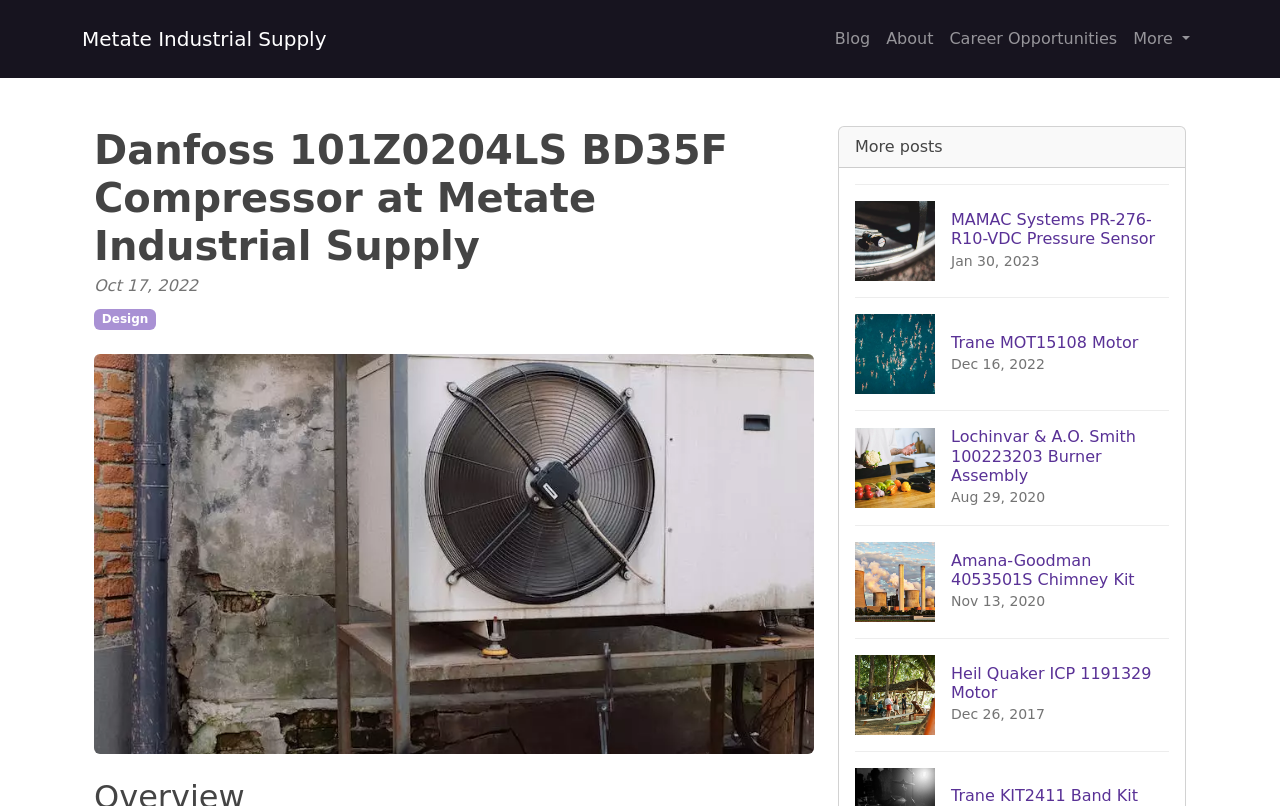Determine the bounding box for the HTML element described here: "European AI & Society Fund". The coordinates should be given as [left, top, right, bottom] with each number being a float between 0 and 1.

None